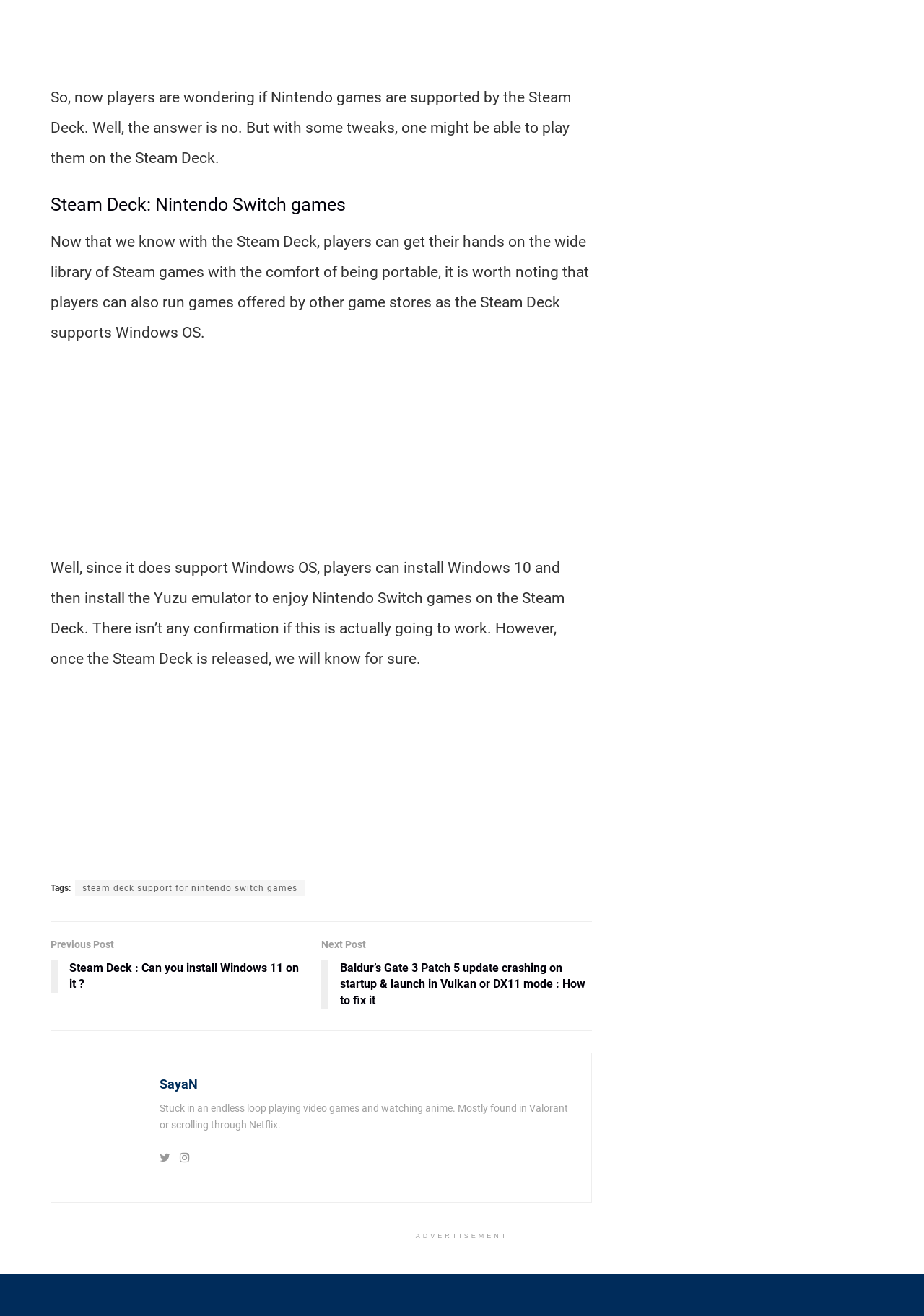Answer this question in one word or a short phrase: What operating system does Steam Deck support?

Windows OS